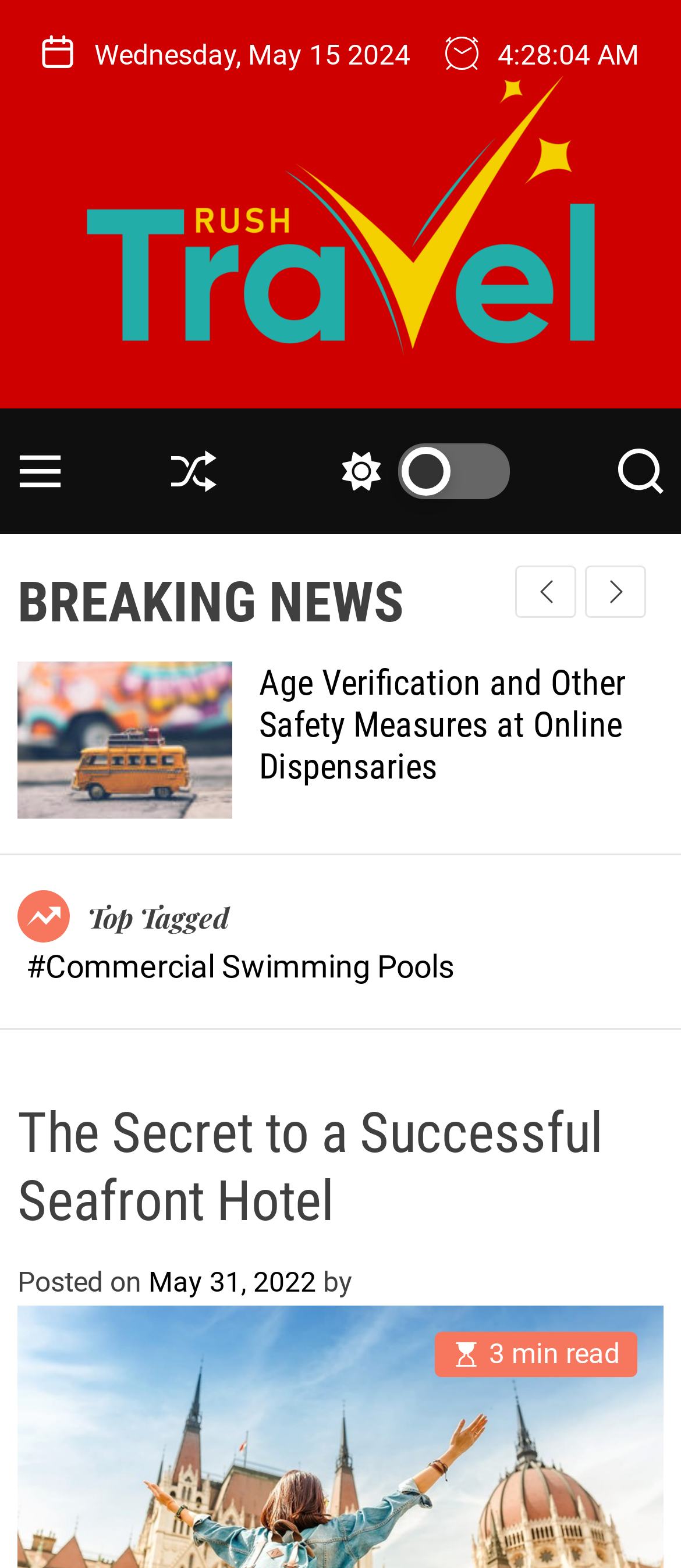Based on the image, provide a detailed response to the question:
What is the date of the latest article?

I found the date of the latest article by looking at the header section of the webpage, where it says 'Posted on' followed by the date 'May 31, 2022'.